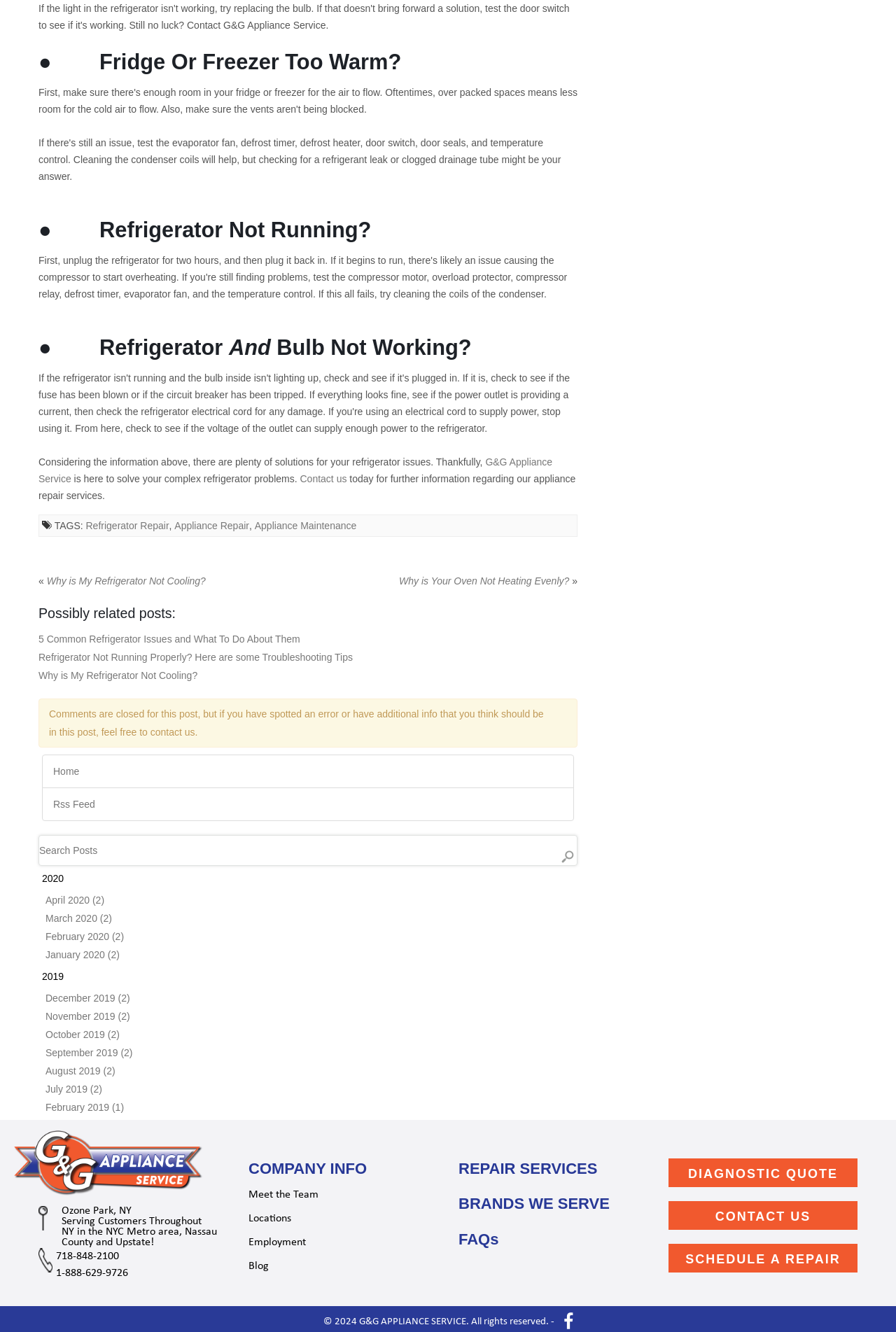Pinpoint the bounding box coordinates of the area that must be clicked to complete this instruction: "Read possibly related posts".

[0.043, 0.453, 0.645, 0.467]